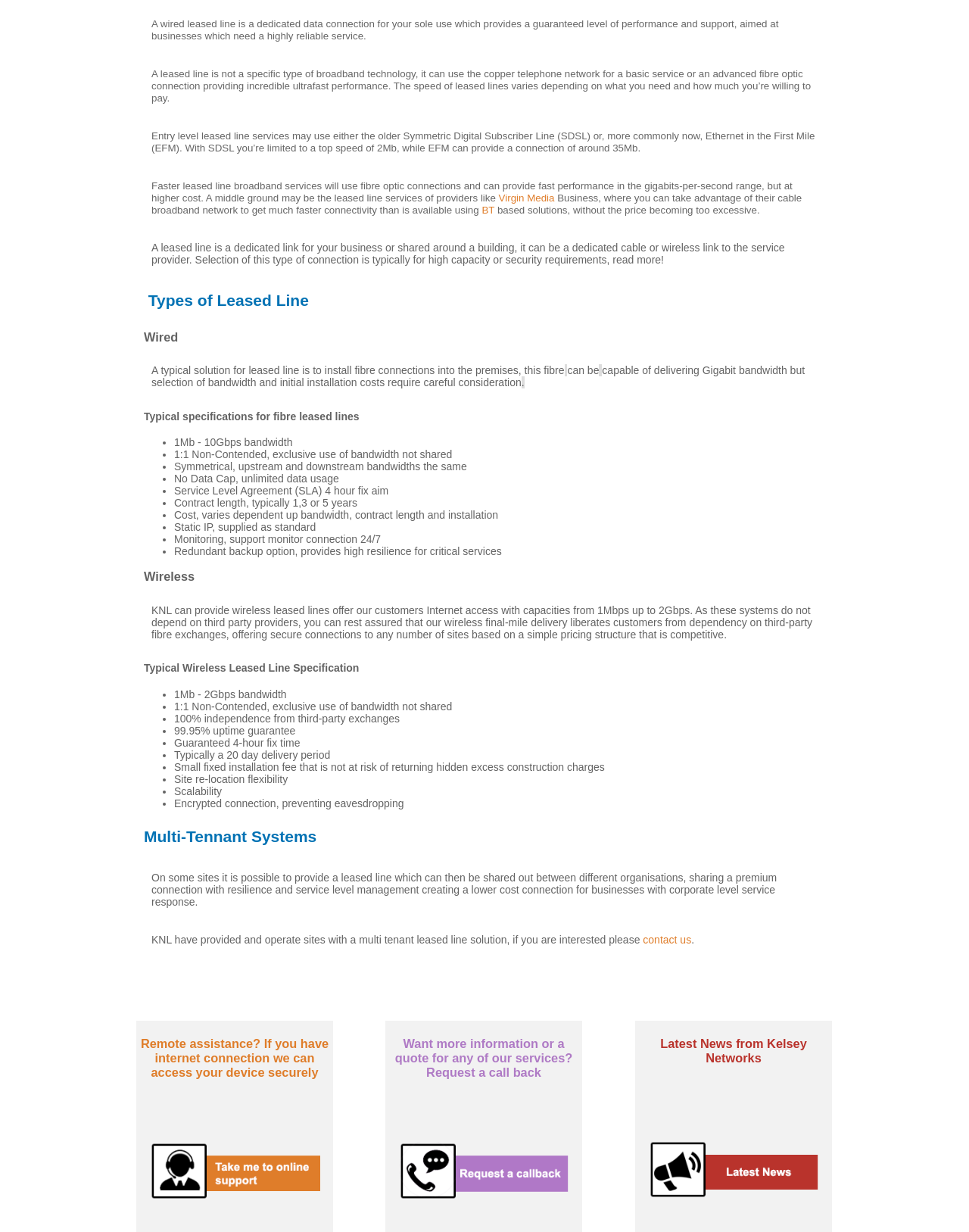Give the bounding box coordinates for the element described as: "contact us".

[0.664, 0.758, 0.713, 0.768]